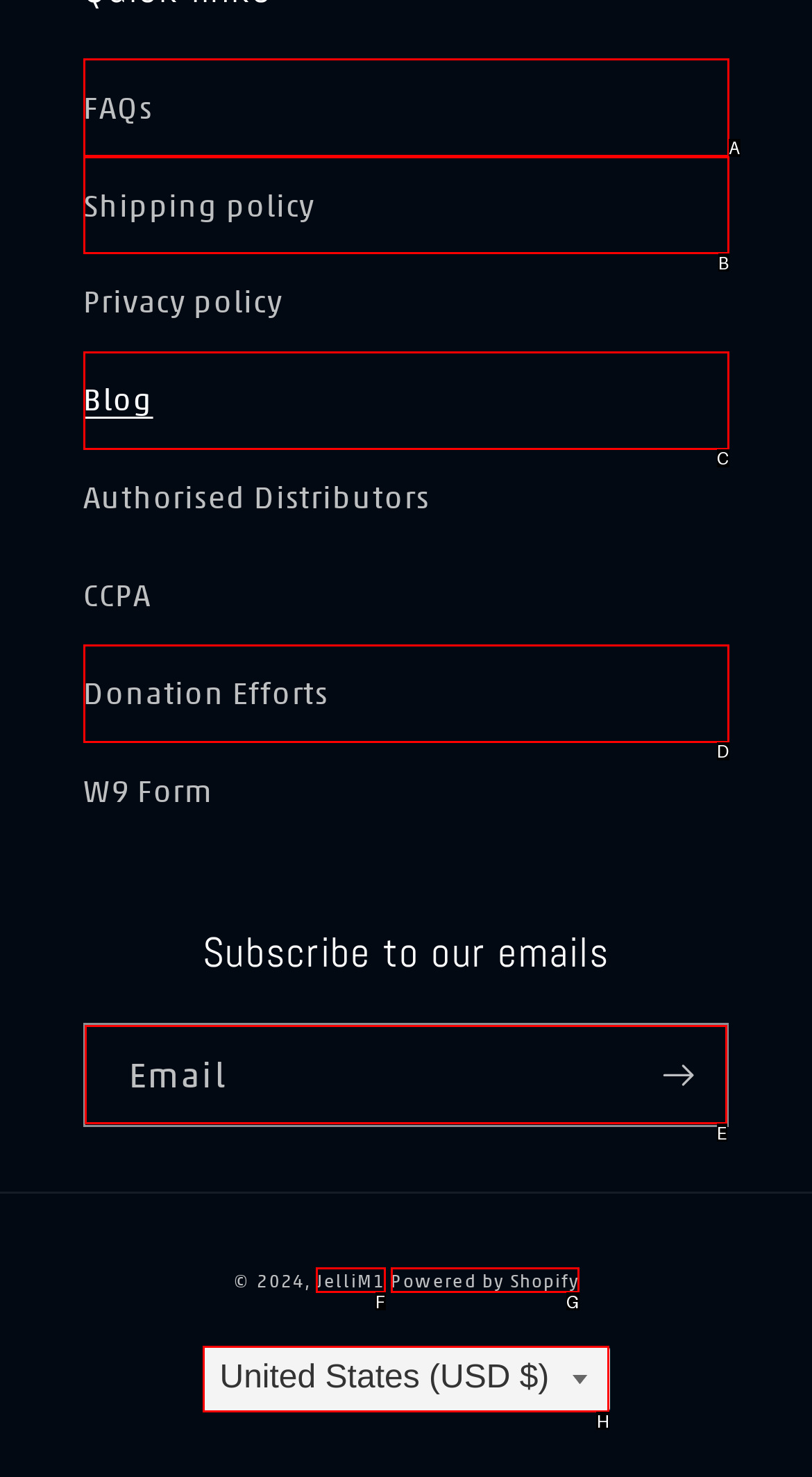From the given options, choose the one to complete the task: Enter email address
Indicate the letter of the correct option.

E